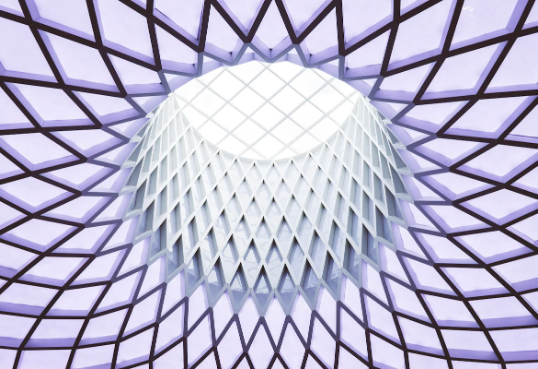Give an in-depth description of the image.

The image showcases an architectural marvel, depicting a beautifully designed ceiling that features a striking pattern reminiscent of a sunburst or a flower. The intricate geometric shapes are formed by a series of diamond-like structures, creating a sense of depth and lightness. Natural light filters through the central opening, illuminating the space beneath with a soft, ethereal glow. The overall color palette is a blend of pale blues and whites, giving the environment a tranquil yet modern ambiance. This design exemplifies contemporary architecture, marrying functionality with aesthetic appeal, making it a focal point for any gathering or exhibition.